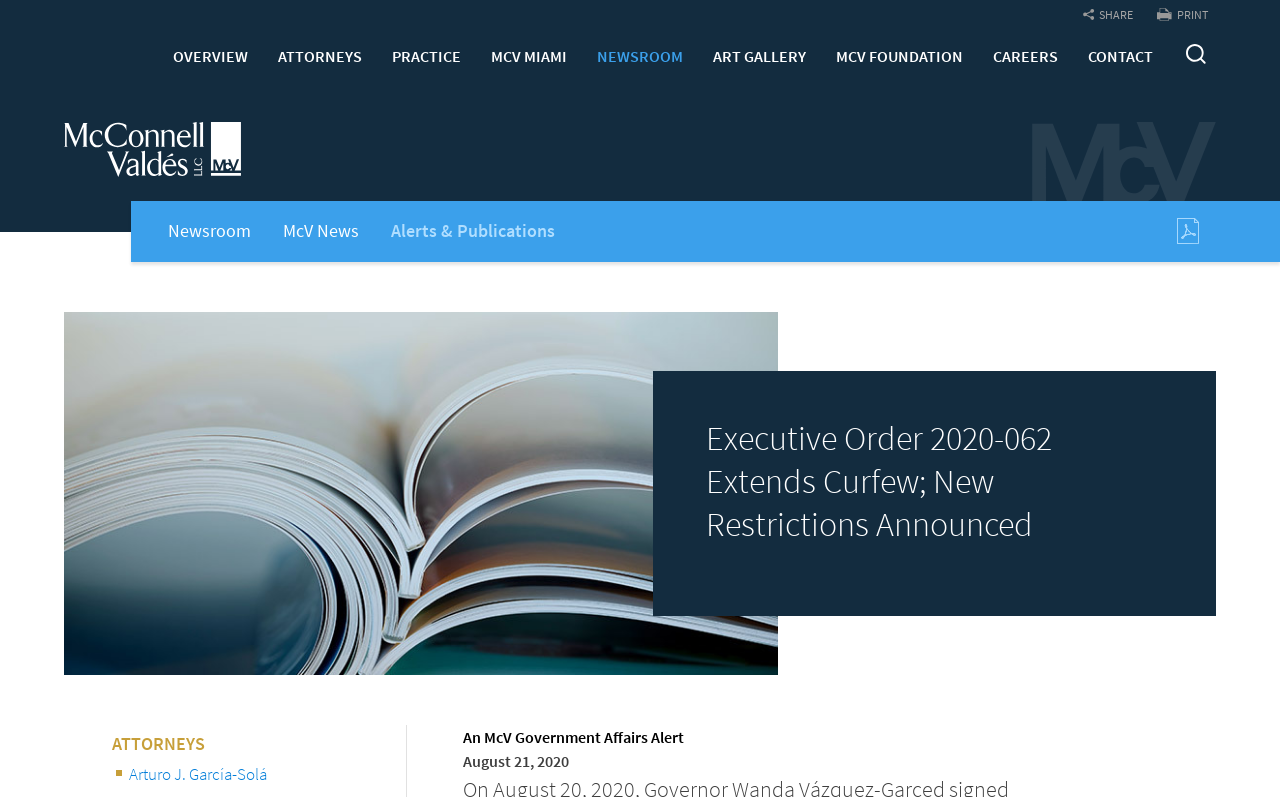Please specify the bounding box coordinates for the clickable region that will help you carry out the instruction: "jump to page".

[0.0, 0.006, 0.12, 0.06]